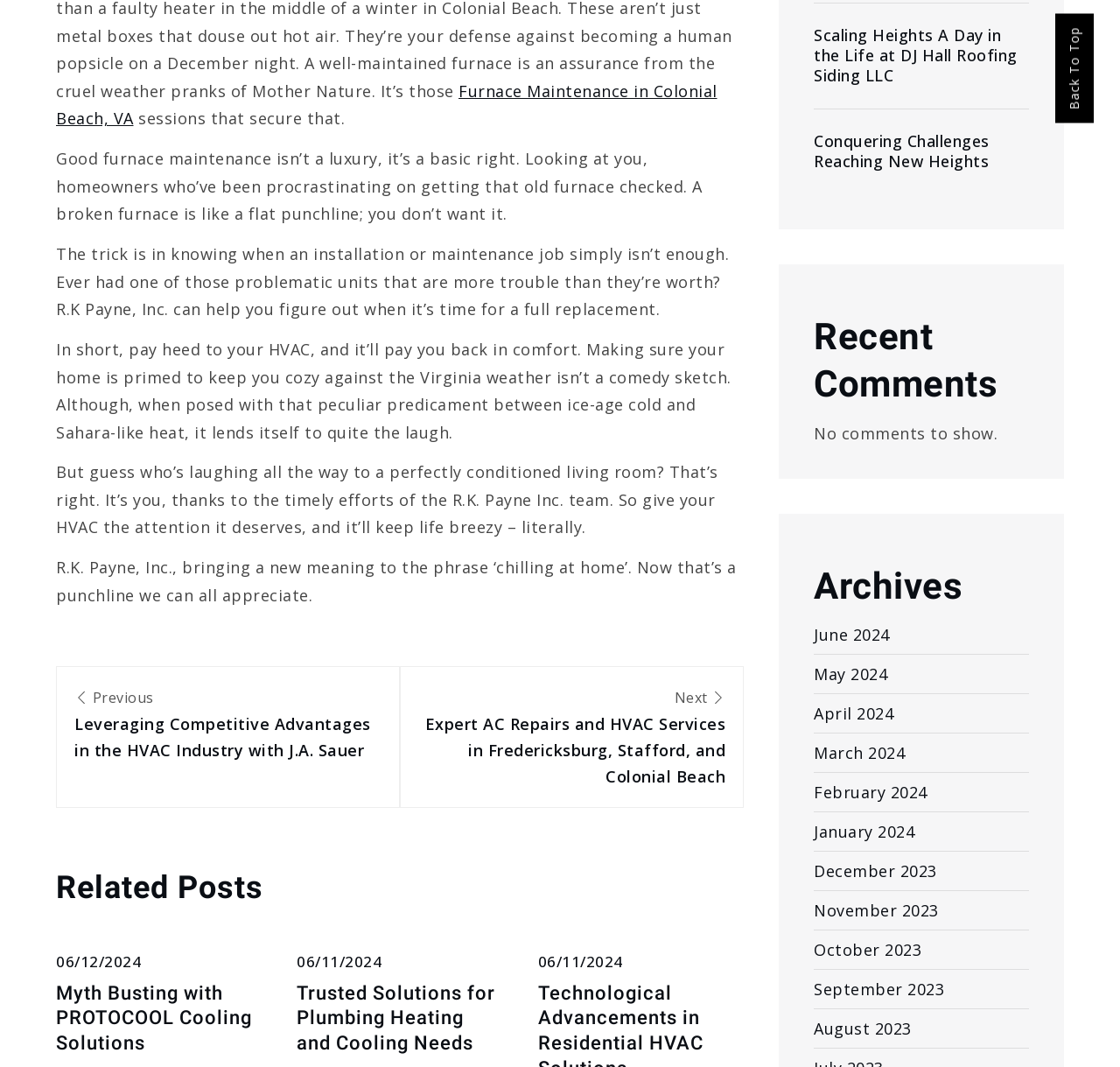Highlight the bounding box coordinates of the element that should be clicked to carry out the following instruction: "Click on 'Furnace Maintenance in Colonial Beach, VA'". The coordinates must be given as four float numbers ranging from 0 to 1, i.e., [left, top, right, bottom].

[0.05, 0.075, 0.64, 0.121]